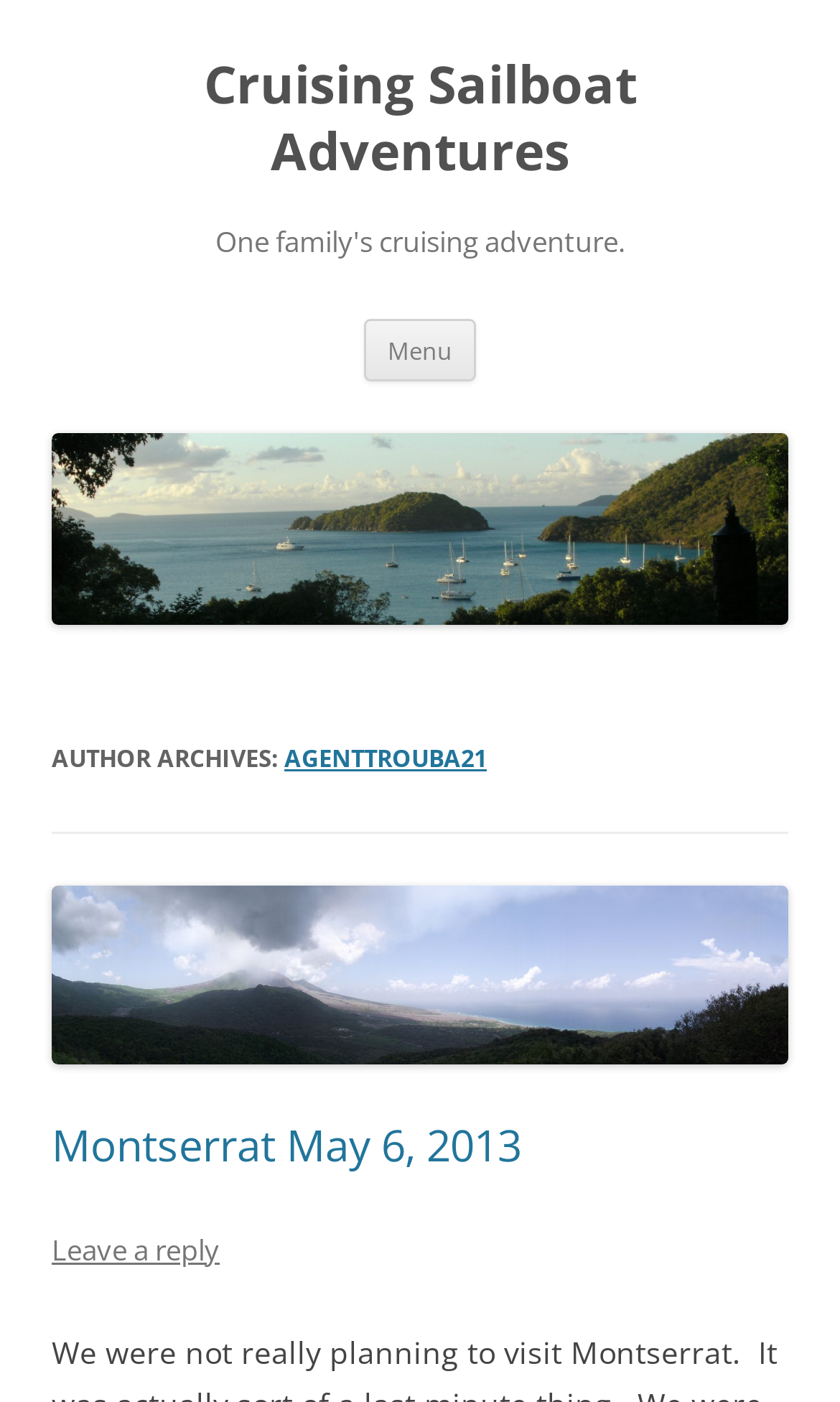Respond to the question with just a single word or phrase: 
How many links are there in the header section?

2